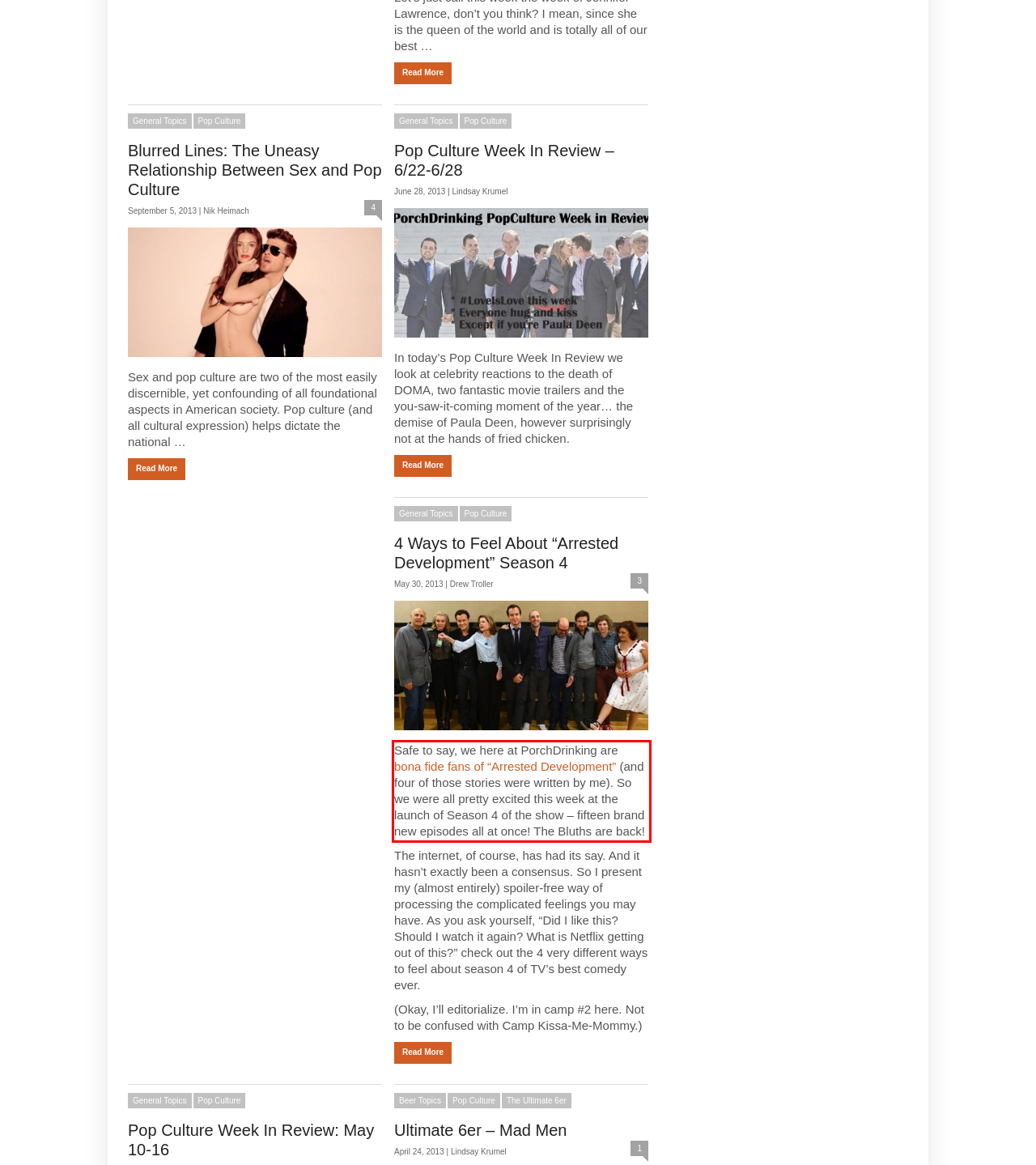Identify the text inside the red bounding box on the provided webpage screenshot by performing OCR.

Safe to say, we here at PorchDrinking are bona fide fans of “Arrested Development” (and four of those stories were written by me). So we were all pretty excited this week at the launch of Season 4 of the show – fifteen brand new episodes all at once! The Bluths are back!